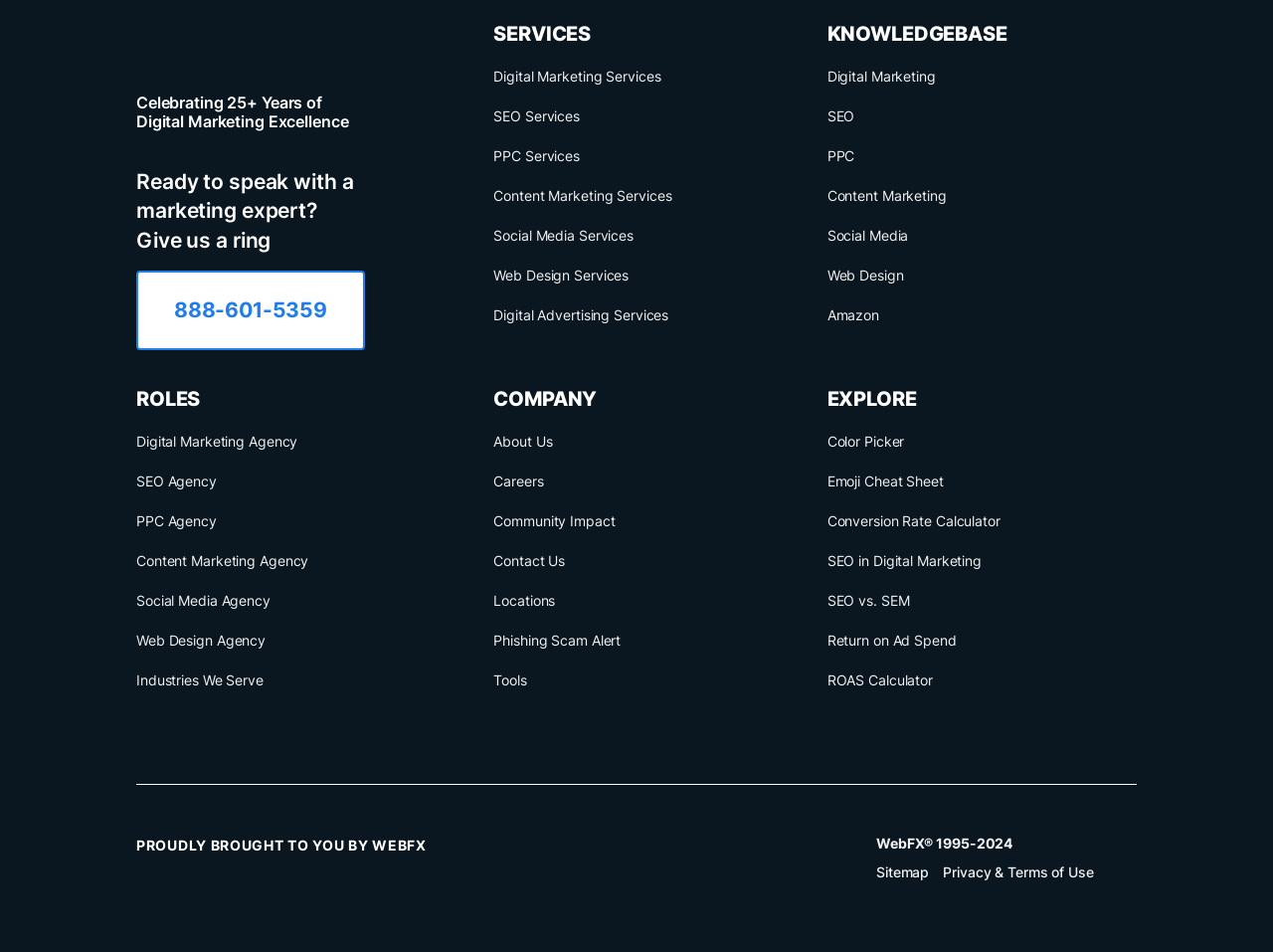Please determine the bounding box coordinates of the element's region to click in order to carry out the following instruction: "Click PATIENT PORTAL". The coordinates should be four float numbers between 0 and 1, i.e., [left, top, right, bottom].

None